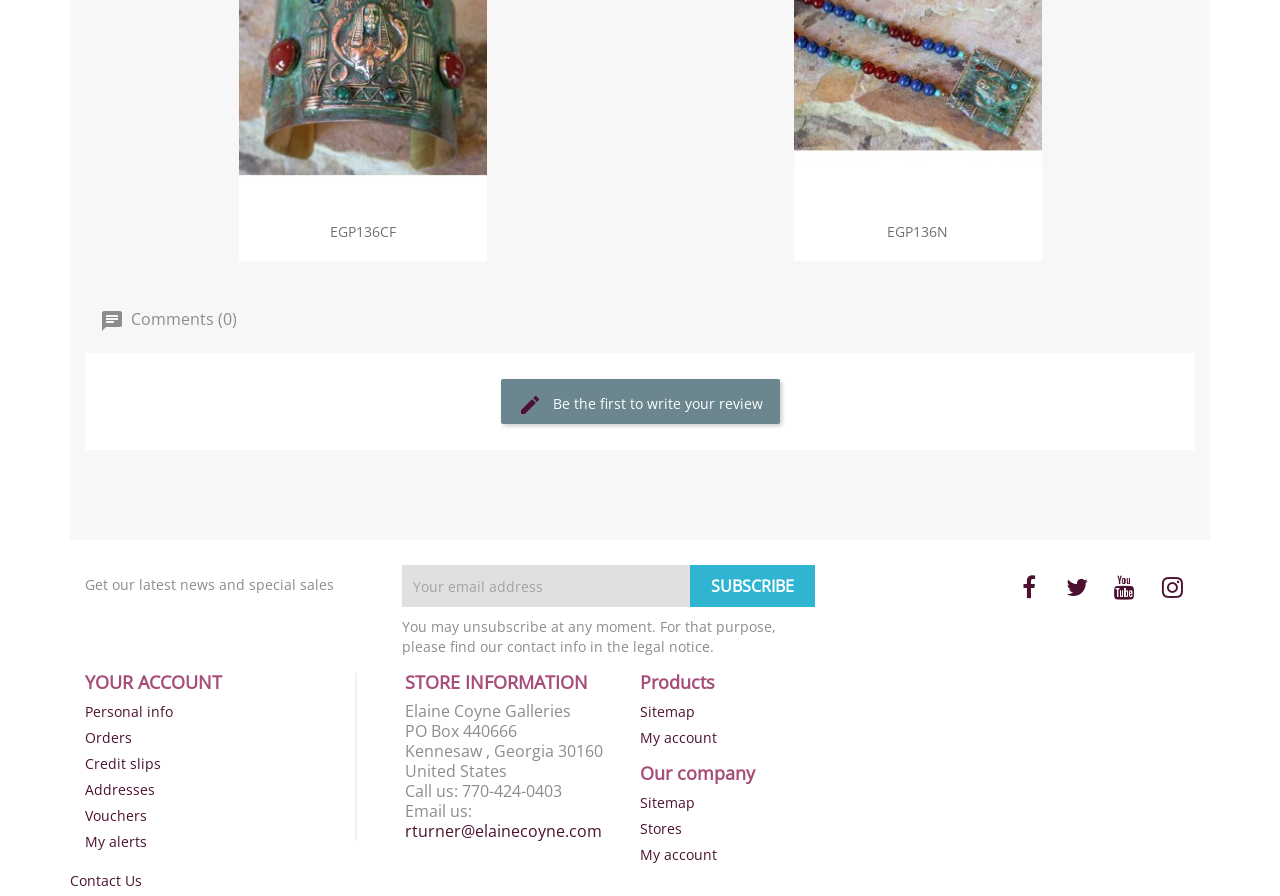Show the bounding box coordinates of the region that should be clicked to follow the instruction: "Access your account."

[0.066, 0.748, 0.173, 0.775]